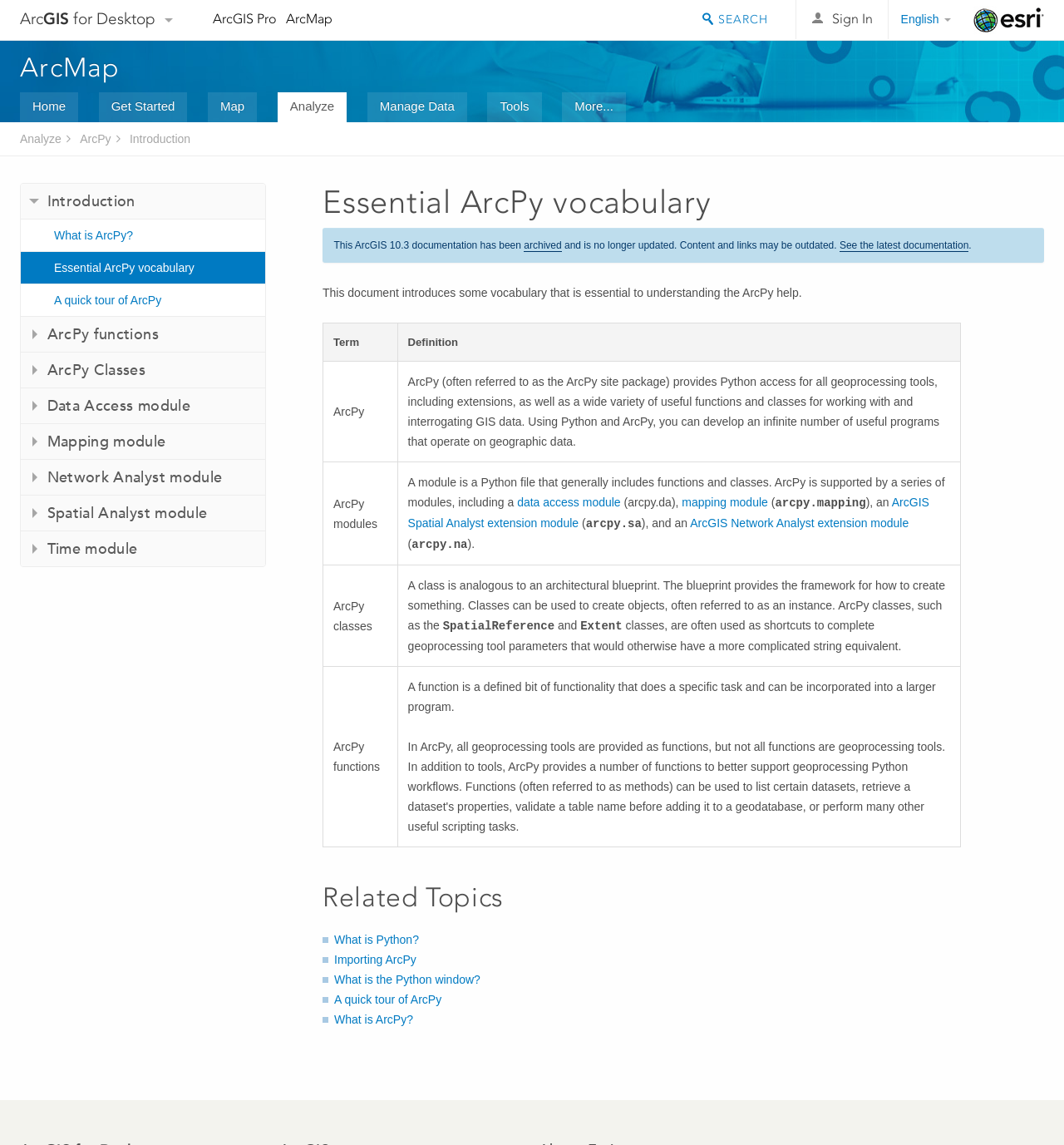Mark the bounding box of the element that matches the following description: "ArcPy".

[0.075, 0.116, 0.104, 0.127]